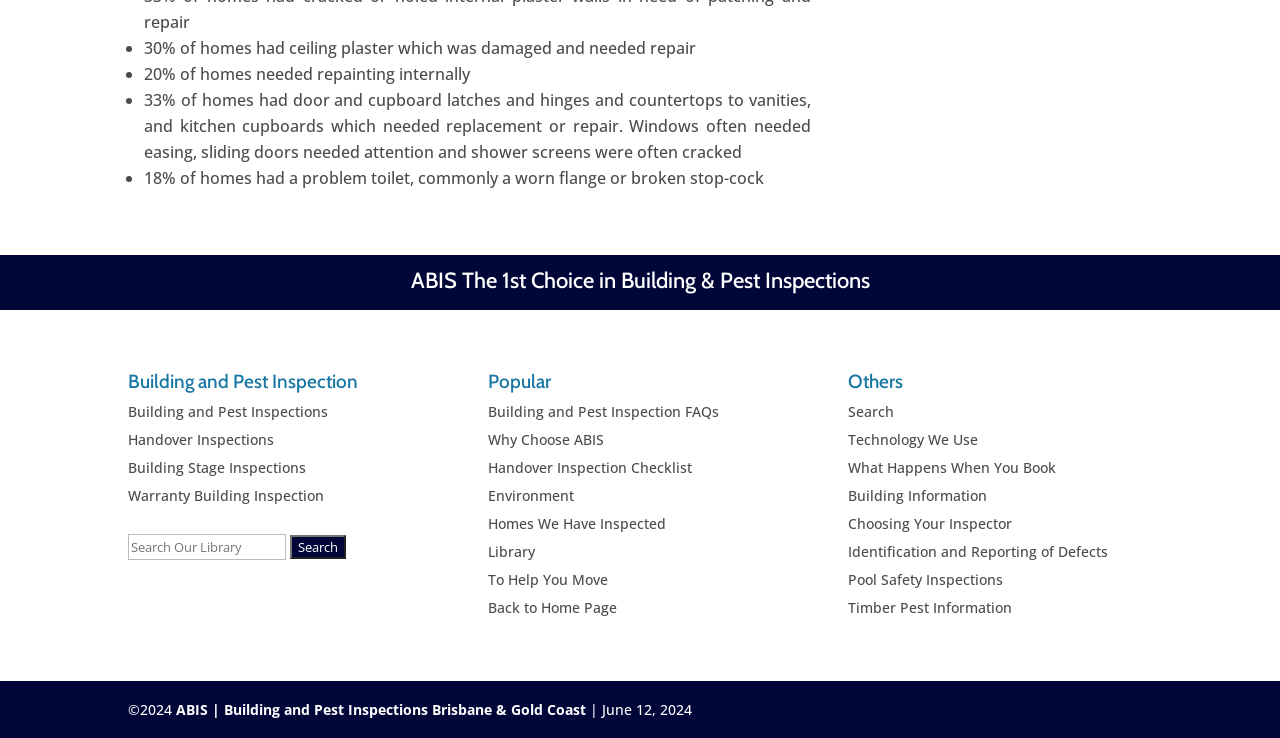Identify the bounding box coordinates of the clickable region necessary to fulfill the following instruction: "Click on Building and Pest Inspection". The bounding box coordinates should be four float numbers between 0 and 1, i.e., [left, top, right, bottom].

[0.1, 0.544, 0.256, 0.57]